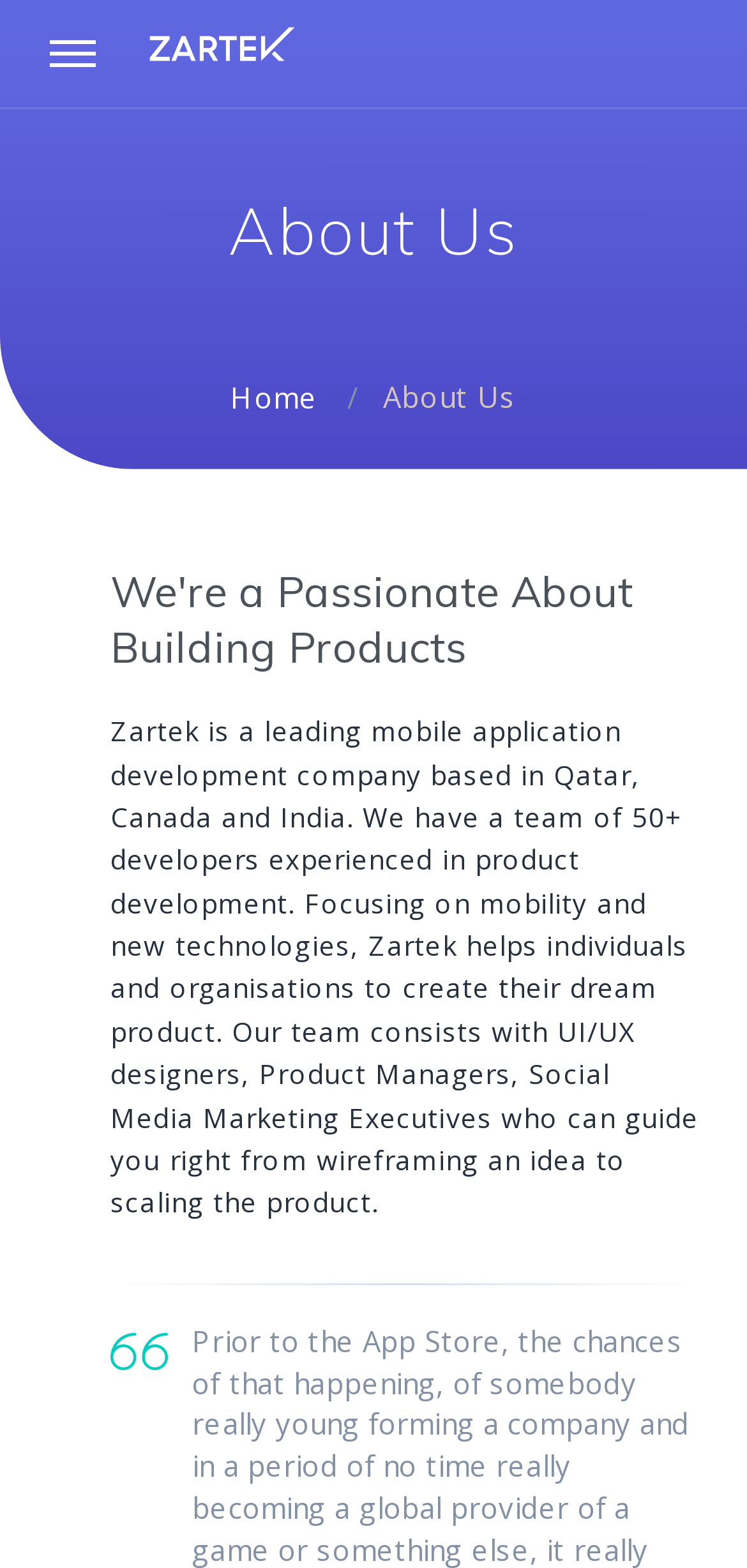Locate the bounding box of the UI element described in the following text: "Home".

[0.308, 0.241, 0.426, 0.265]